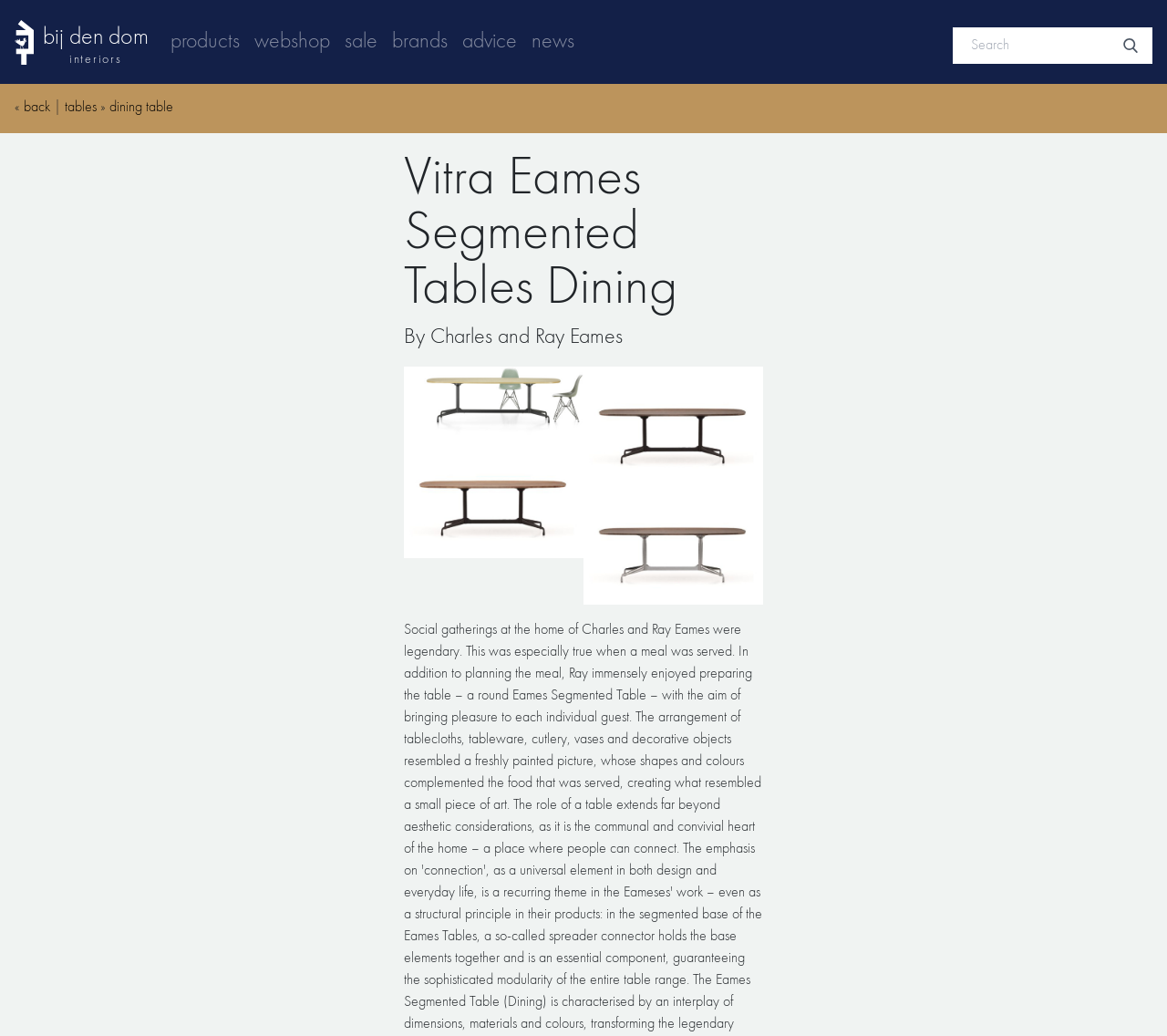What is the brand of the dining table?
Using the screenshot, give a one-word or short phrase answer.

Vitra